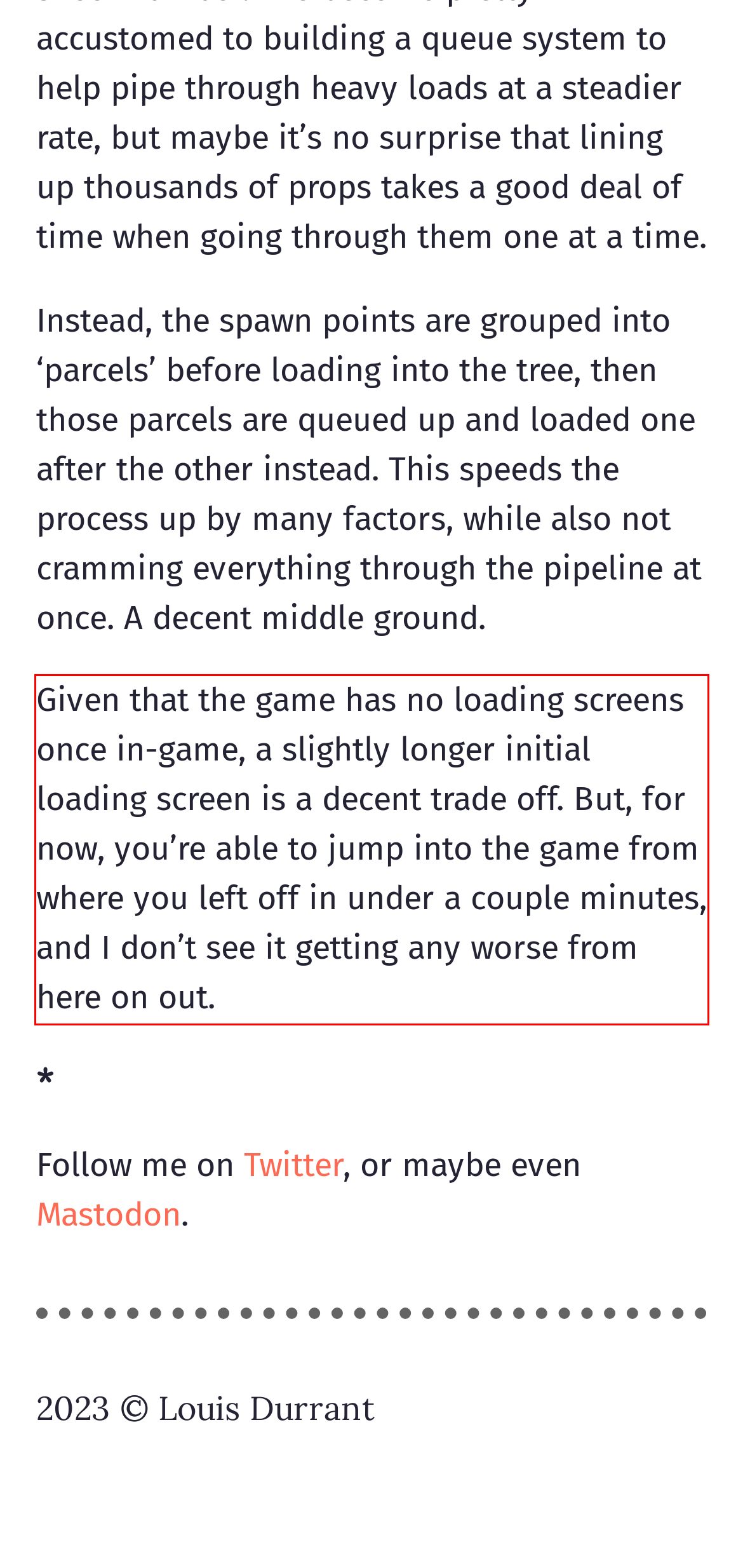You are given a screenshot with a red rectangle. Identify and extract the text within this red bounding box using OCR.

Given that the game has no loading screens once in-game, a slightly longer initial loading screen is a decent trade off. But, for now, you’re able to jump into the game from where you left off in under a couple minutes, and I don’t see it getting any worse from here on out.